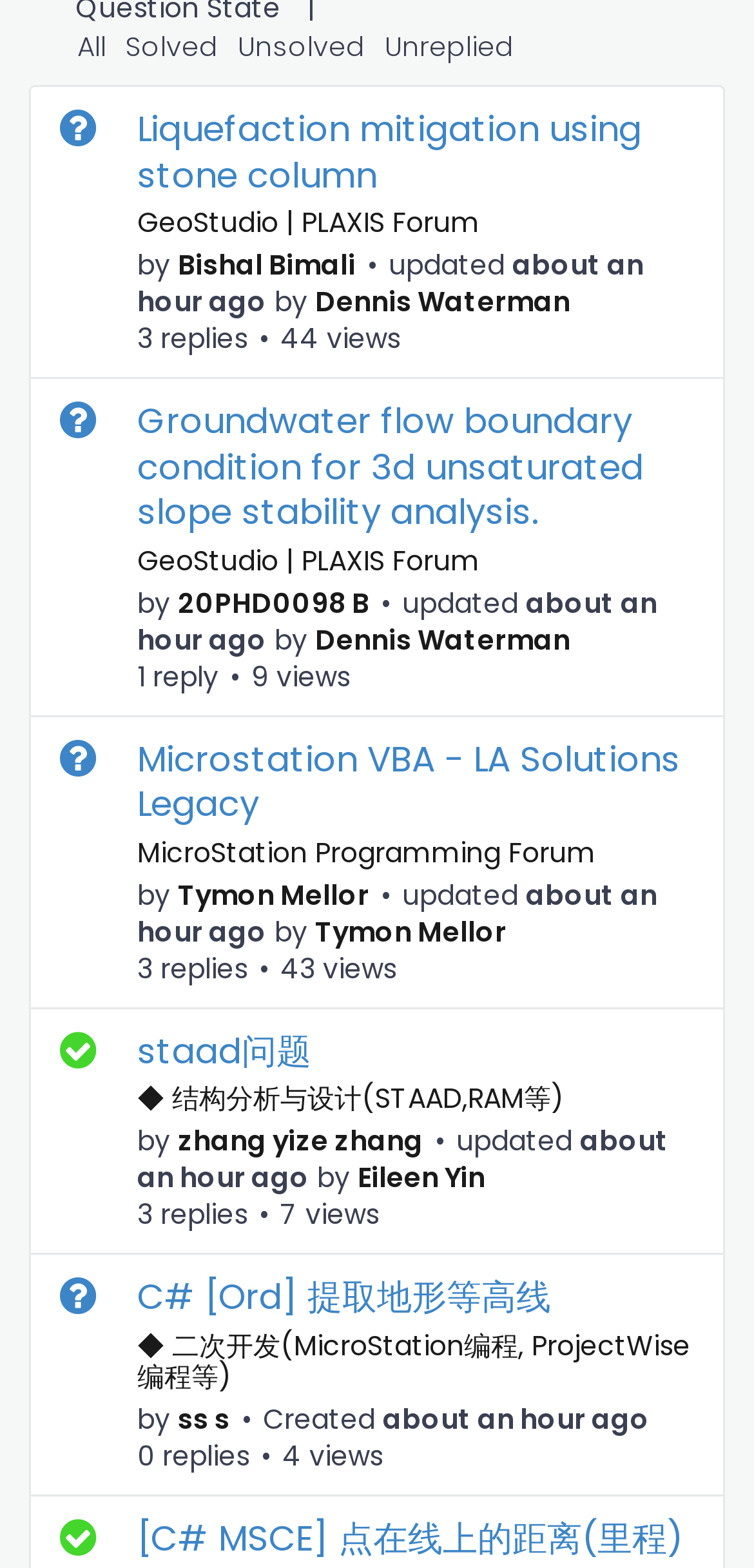Specify the bounding box coordinates for the region that must be clicked to perform the given instruction: "go to Facebook".

None